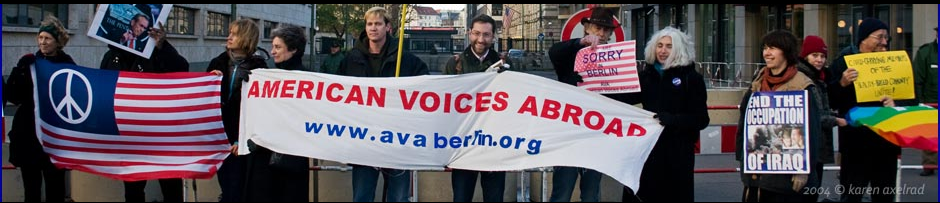What symbolizes harmony and activism in the image?
Answer the question using a single word or phrase, according to the image.

A peace flag